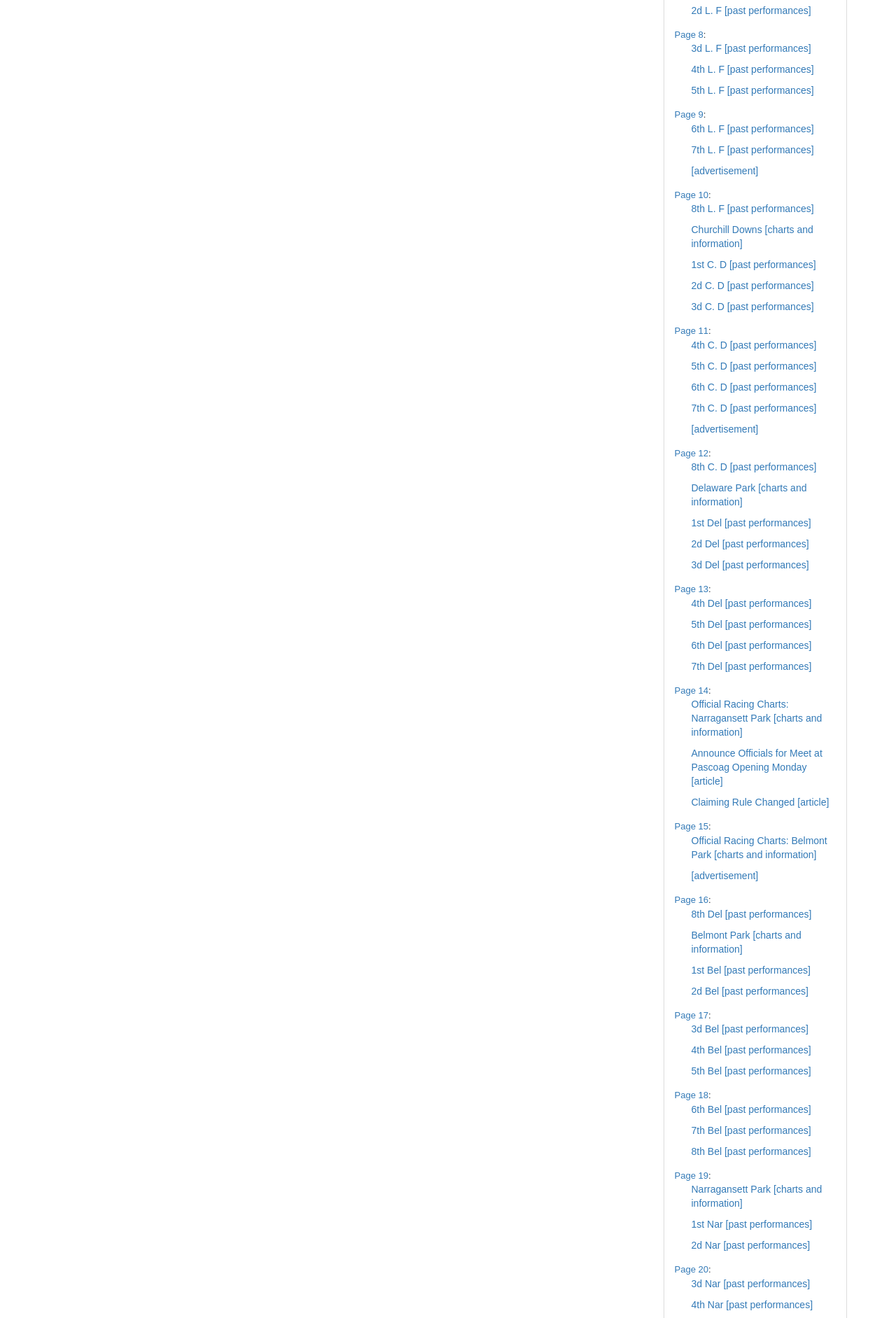Can you pinpoint the bounding box coordinates for the clickable element required for this instruction: "View past performances of 1st Bel"? The coordinates should be four float numbers between 0 and 1, i.e., [left, top, right, bottom].

[0.771, 0.732, 0.905, 0.74]